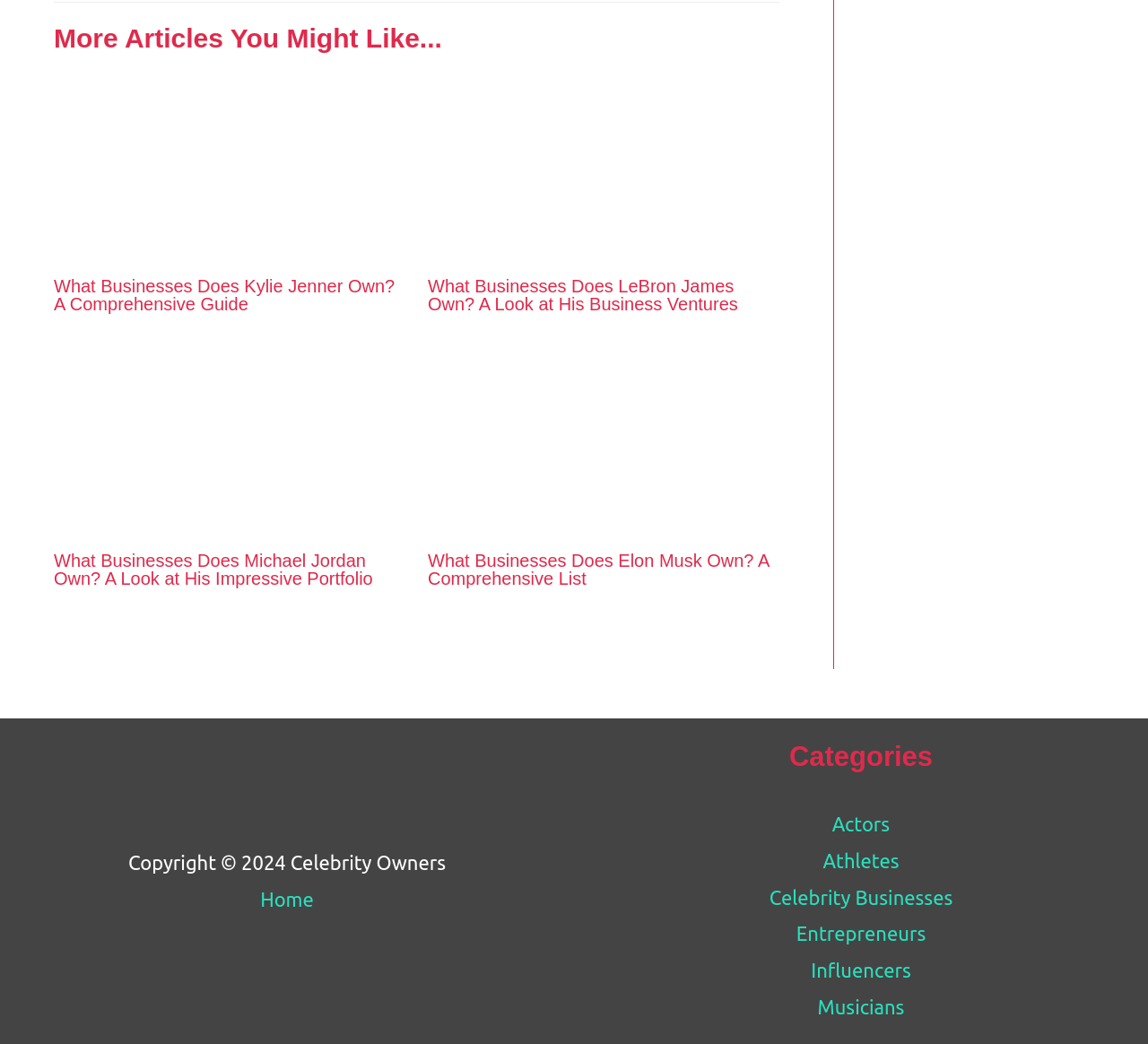Please give the bounding box coordinates of the area that should be clicked to fulfill the following instruction: "Read more about What Businesses Does LeBron James Own?". The coordinates should be in the format of four float numbers from 0 to 1, i.e., [left, top, right, bottom].

[0.373, 0.145, 0.679, 0.167]